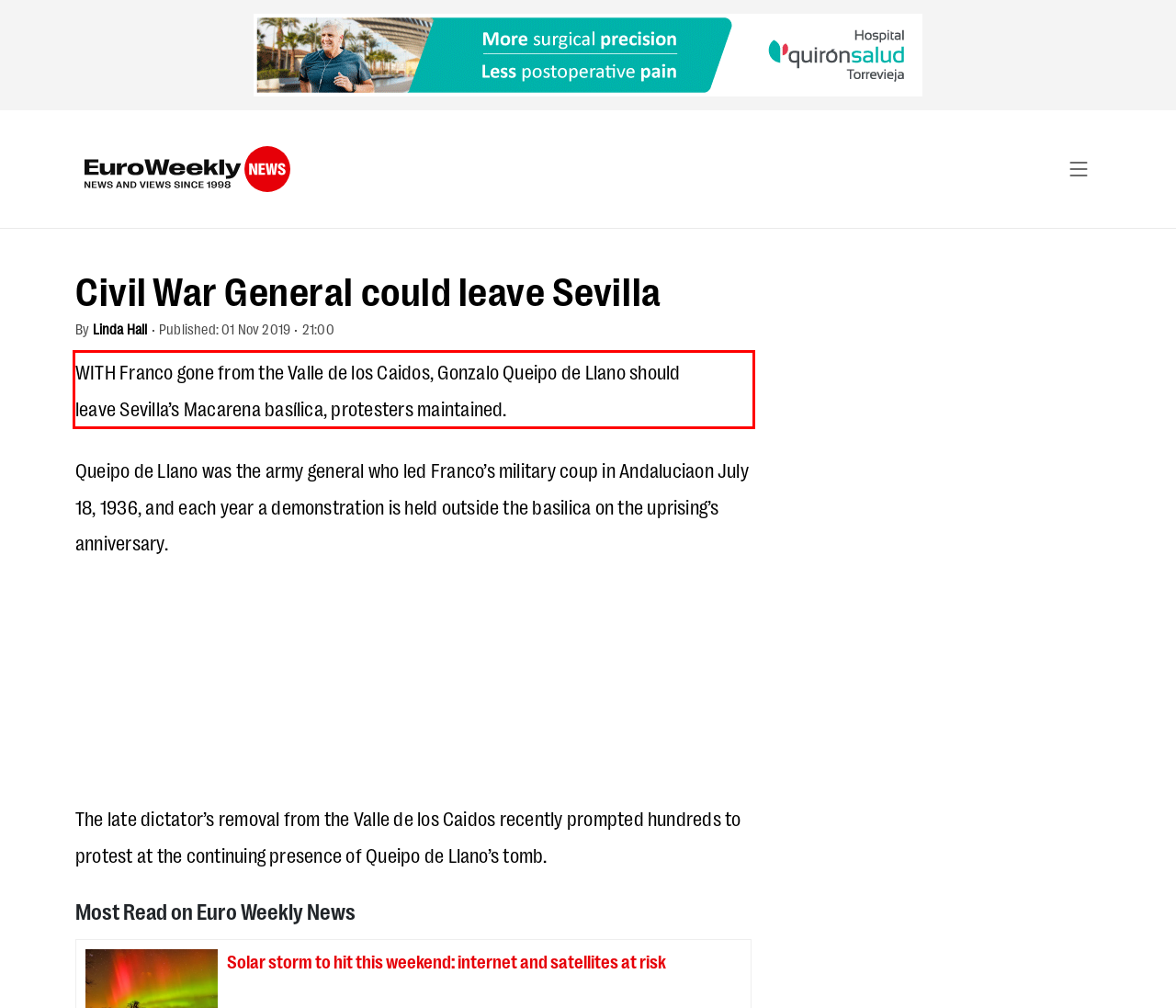The screenshot provided shows a webpage with a red bounding box. Apply OCR to the text within this red bounding box and provide the extracted content.

WITH Franco gone from the Valle de los Caidos, Gonzalo Queipo de Llano should leave Sevilla’s Macarena basílica, protesters maintained.